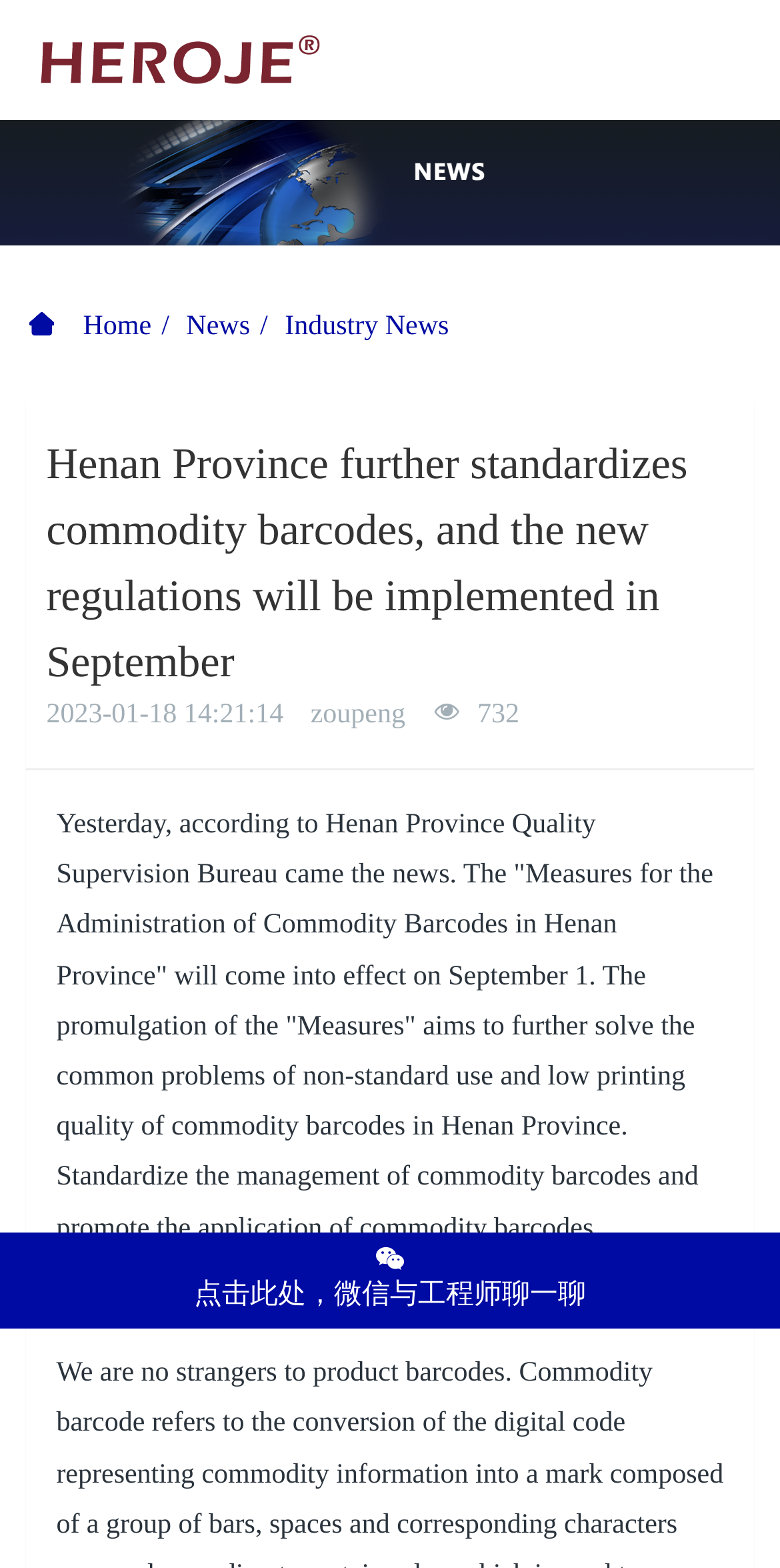Provide an in-depth caption for the elements present on the webpage.

The webpage appears to be a news article page. At the top left, there is a logo image and a link to the website "HEROJE". On the top right, there is a button. Below the logo, there is a navigation menu with links to "Home", "News", and "Industry News". 

The main content of the page is an article with a heading that reads "Henan Province further standardizes commodity barcodes, and the new regulations will be implemented in September". The article is dated "2023-01-18 14:21:14" and attributed to "zoupeng". It has 732 views. The article text describes the new regulations on commodity barcodes in Henan Province, which will come into effect on September 1. 

At the bottom of the page, there is a link that invites users to chat with an engineer on WeChat.